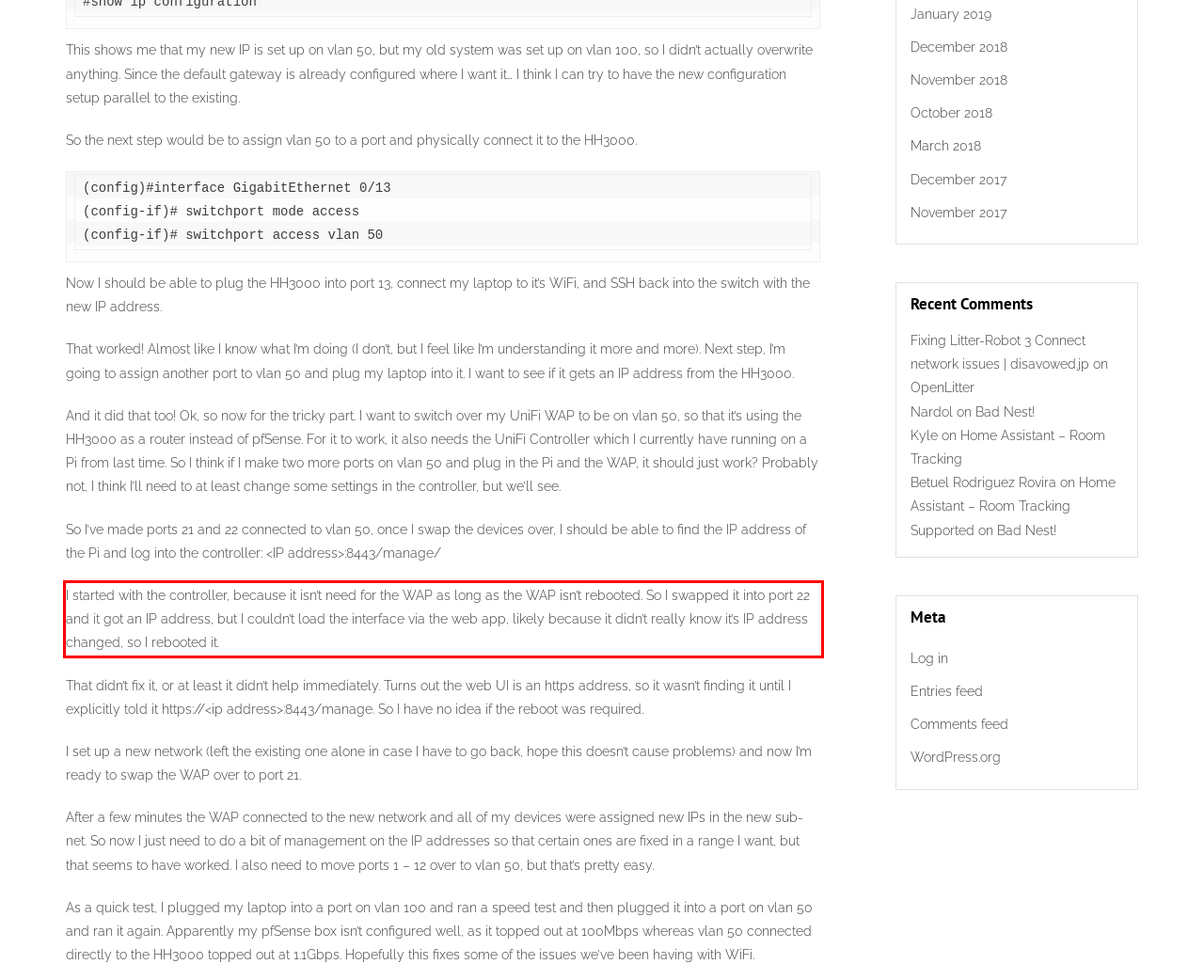Within the screenshot of a webpage, identify the red bounding box and perform OCR to capture the text content it contains.

I started with the controller, because it isn’t need for the WAP as long as the WAP isn’t rebooted. So I swapped it into port 22 and it got an IP address, but I couldn’t load the interface via the web app, likely because it didn’t really know it’s IP address changed, so I rebooted it.